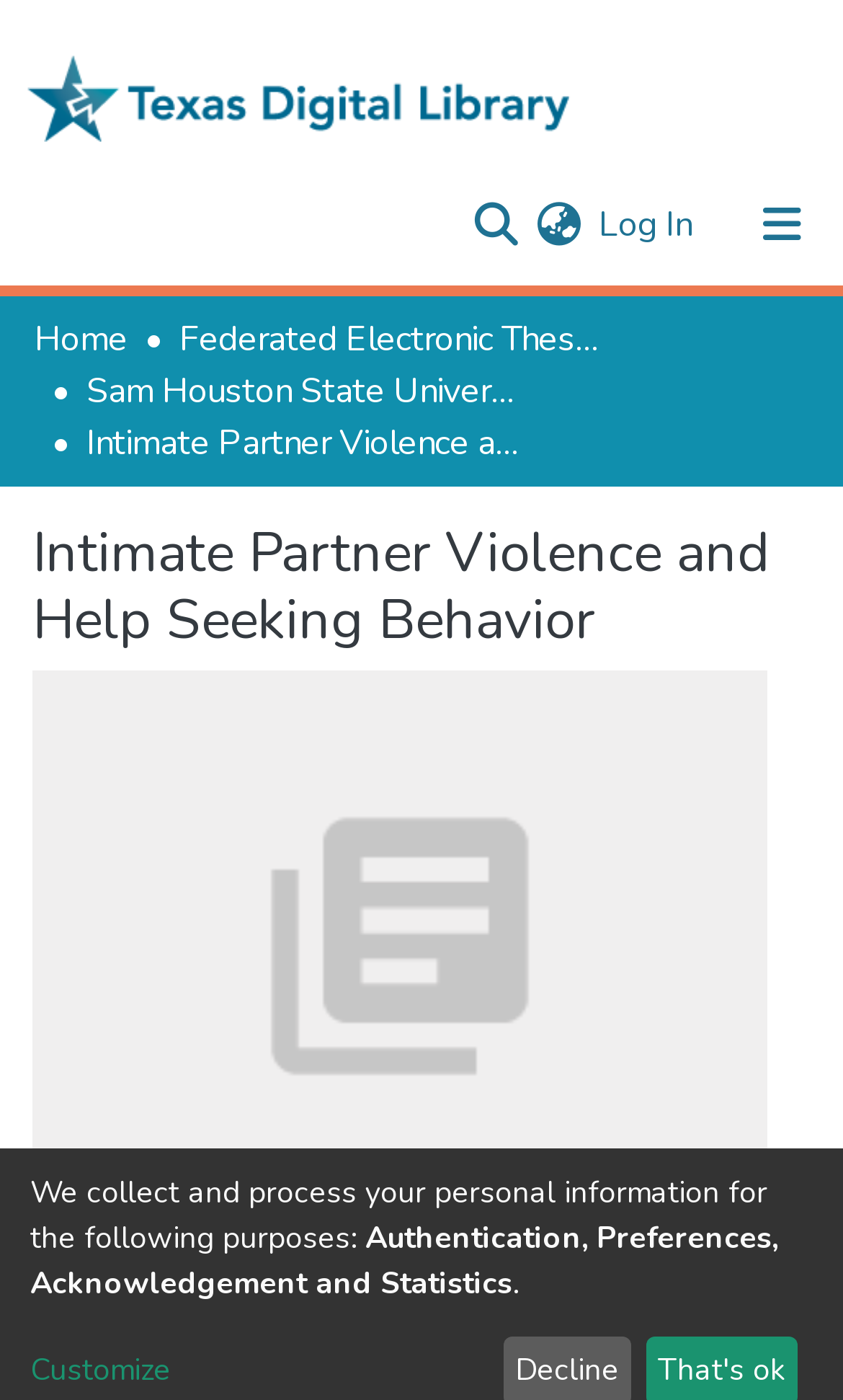Pinpoint the bounding box coordinates of the element you need to click to execute the following instruction: "Toggle navigation". The bounding box should be represented by four float numbers between 0 and 1, in the format [left, top, right, bottom].

[0.856, 0.13, 1.0, 0.192]